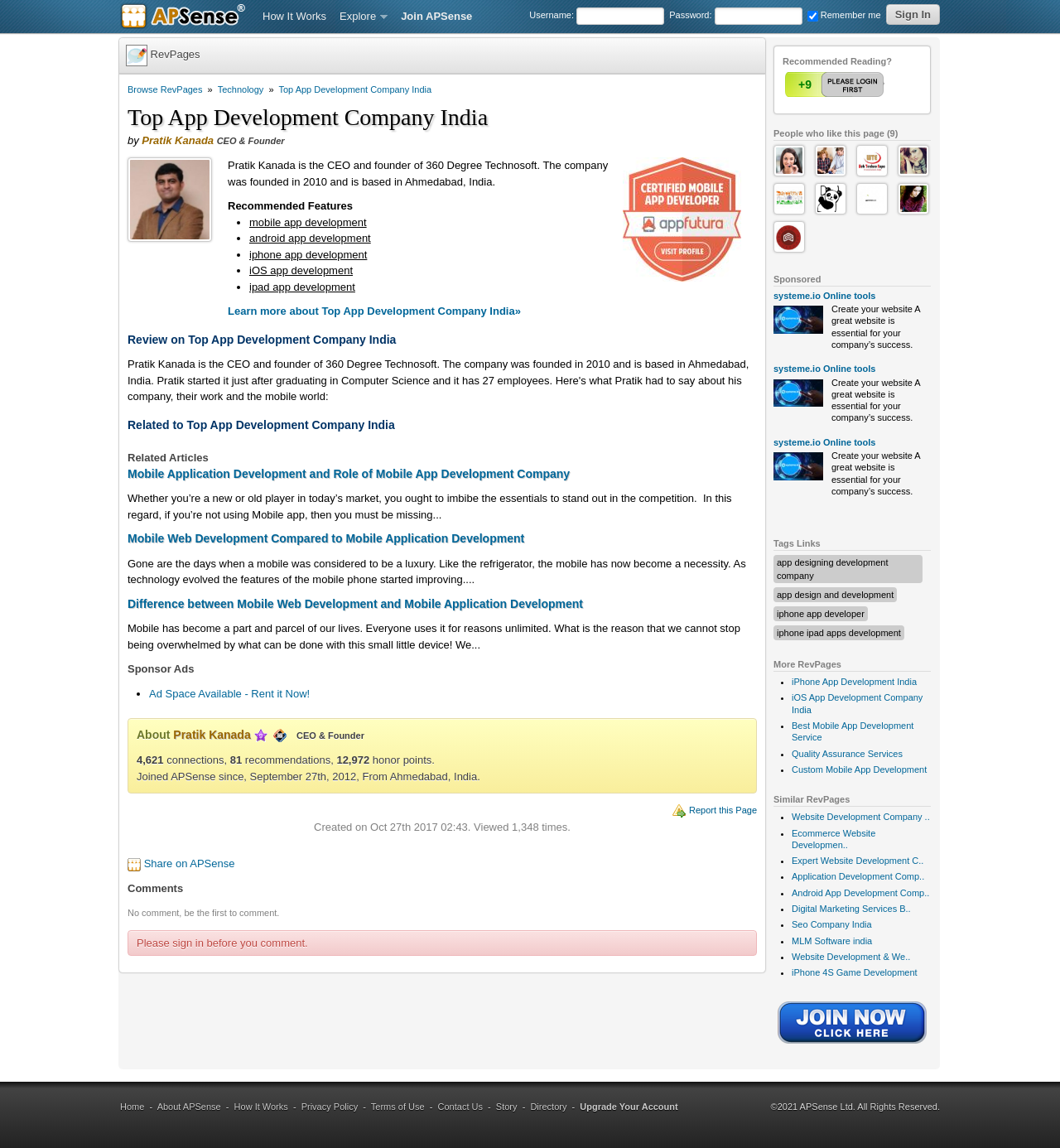Determine the bounding box coordinates for the clickable element to execute this instruction: "Report this Page". Provide the coordinates as four float numbers between 0 and 1, i.e., [left, top, right, bottom].

[0.65, 0.702, 0.714, 0.71]